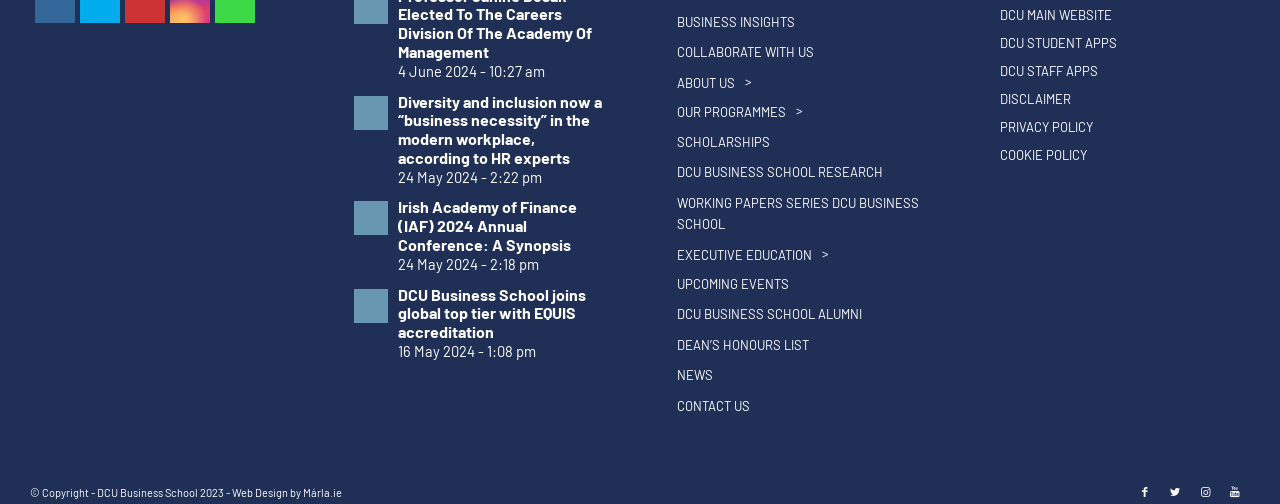Could you locate the bounding box coordinates for the section that should be clicked to accomplish this task: "learn about business insights".

[0.529, 0.016, 0.724, 0.076]